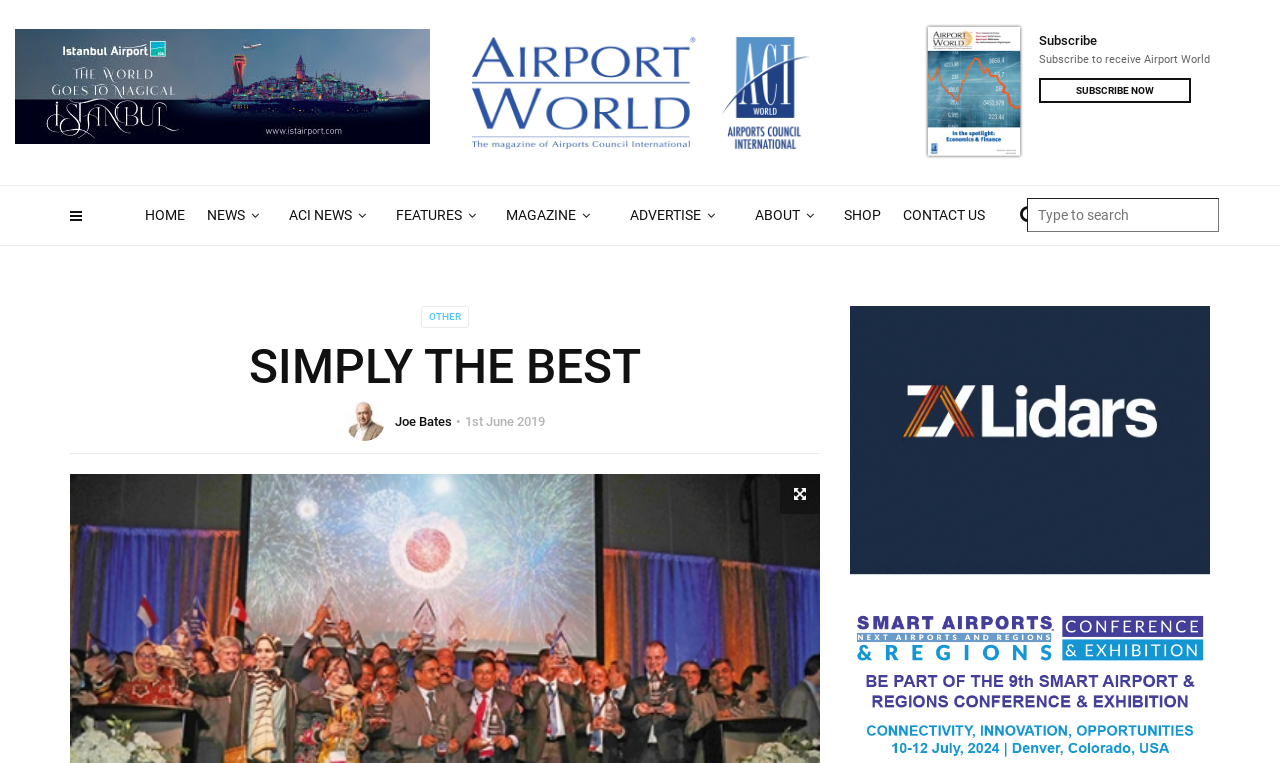Please determine the bounding box coordinates for the element with the description: "NEWS".

[0.145, 0.244, 0.225, 0.321]